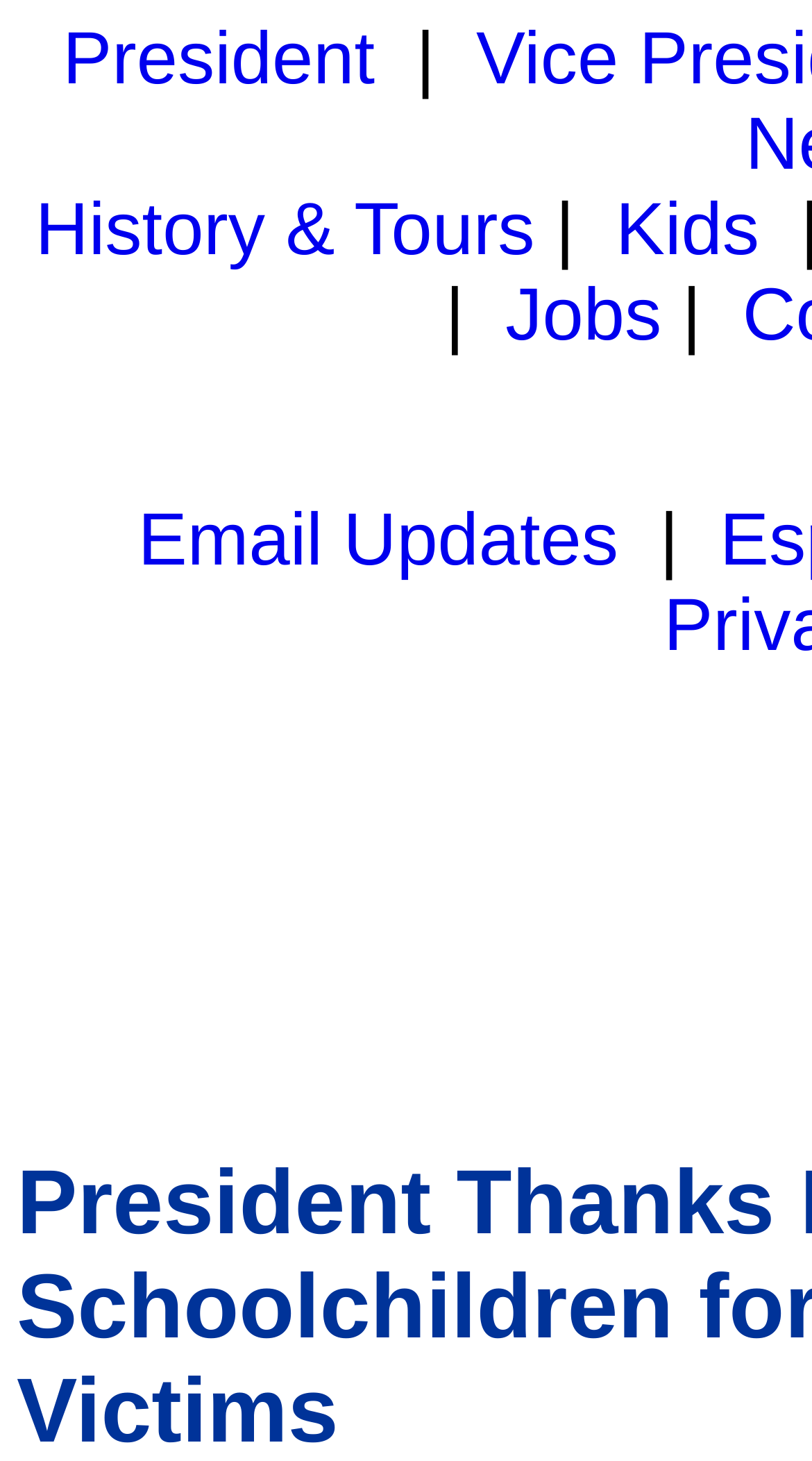Provide a single word or phrase to answer the given question: 
How many links are there in the top navigation bar?

3